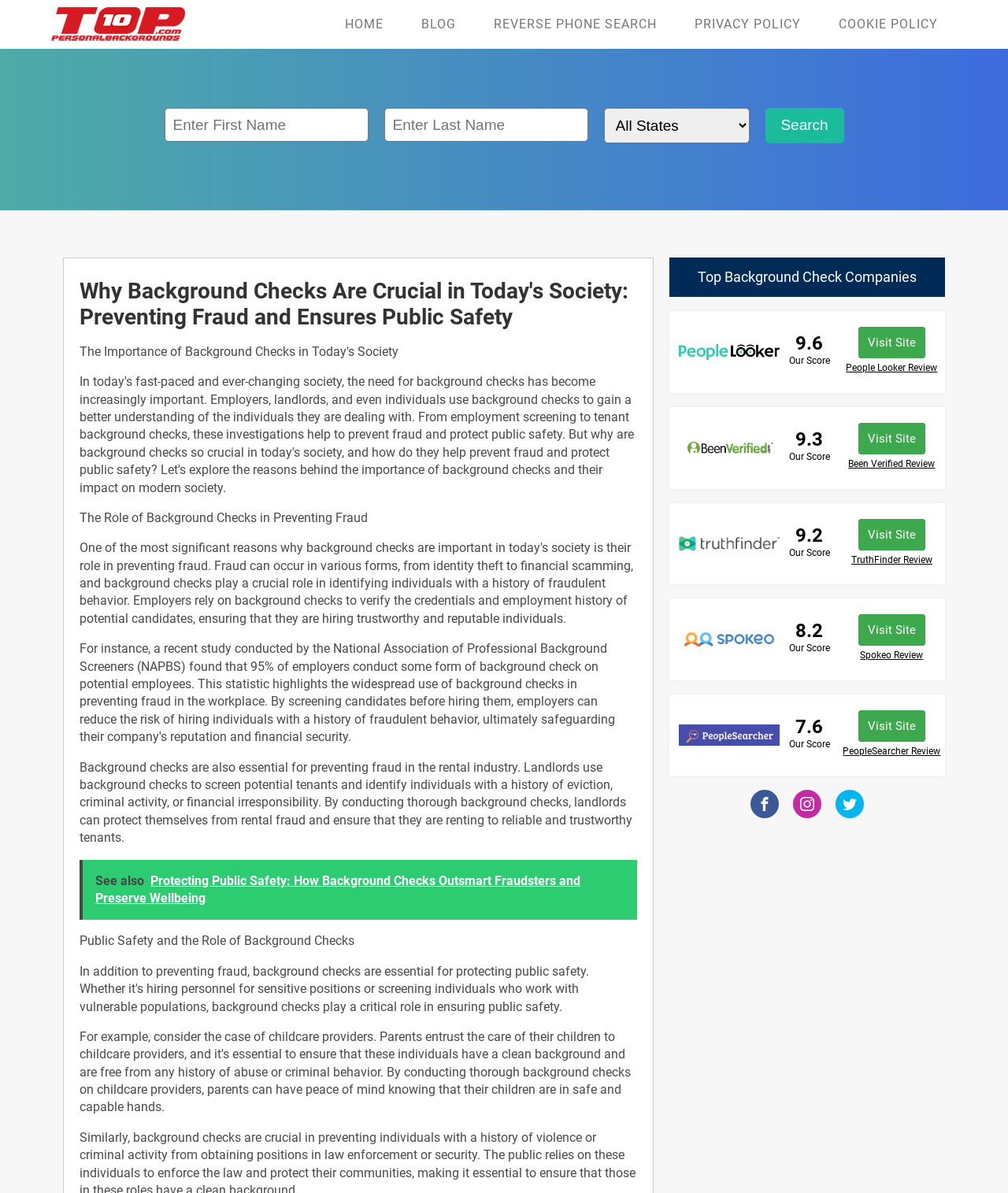Your task is to find and give the main heading text of the webpage.

Why Background Checks Are Crucial in Today's Society: Preventing Fraud and Ensures Public Safety